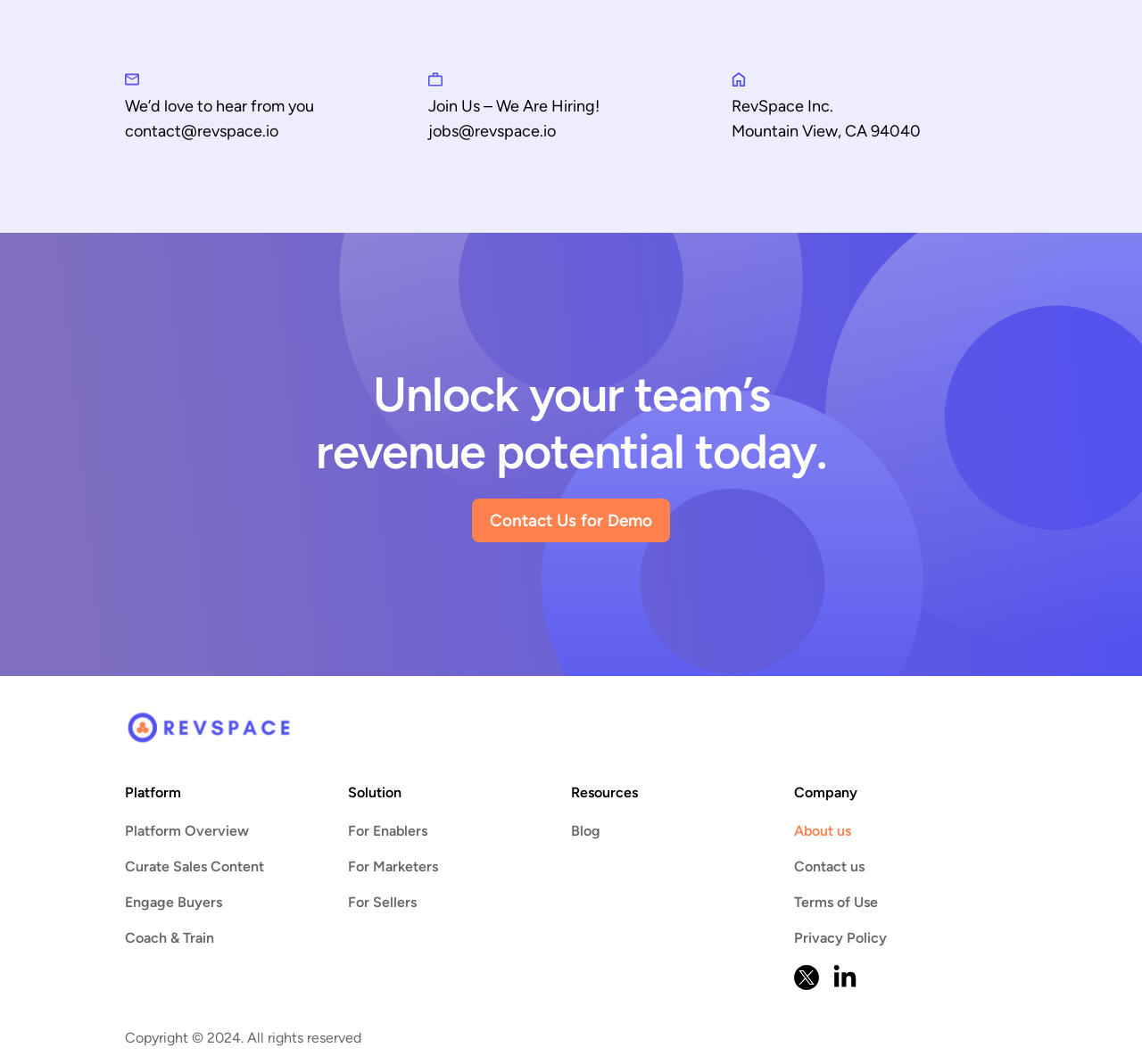Identify the bounding box coordinates of the element that should be clicked to fulfill this task: "Contact us for a demo". The coordinates should be provided as four float numbers between 0 and 1, i.e., [left, top, right, bottom].

[0.413, 0.469, 0.587, 0.51]